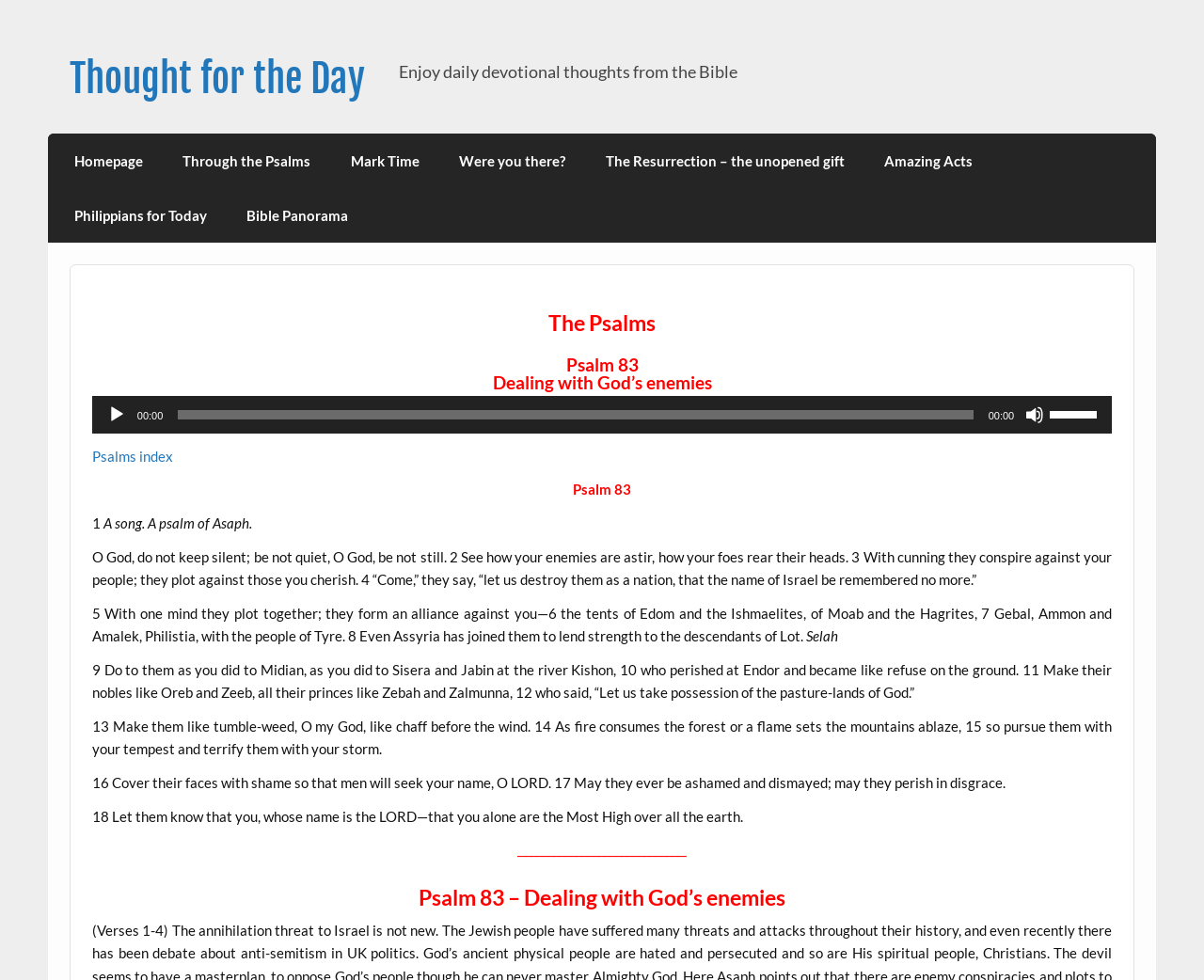Determine the bounding box coordinates of the clickable region to execute the instruction: "Go to Psalms index". The coordinates should be four float numbers between 0 and 1, denoted as [left, top, right, bottom].

[0.076, 0.456, 0.144, 0.474]